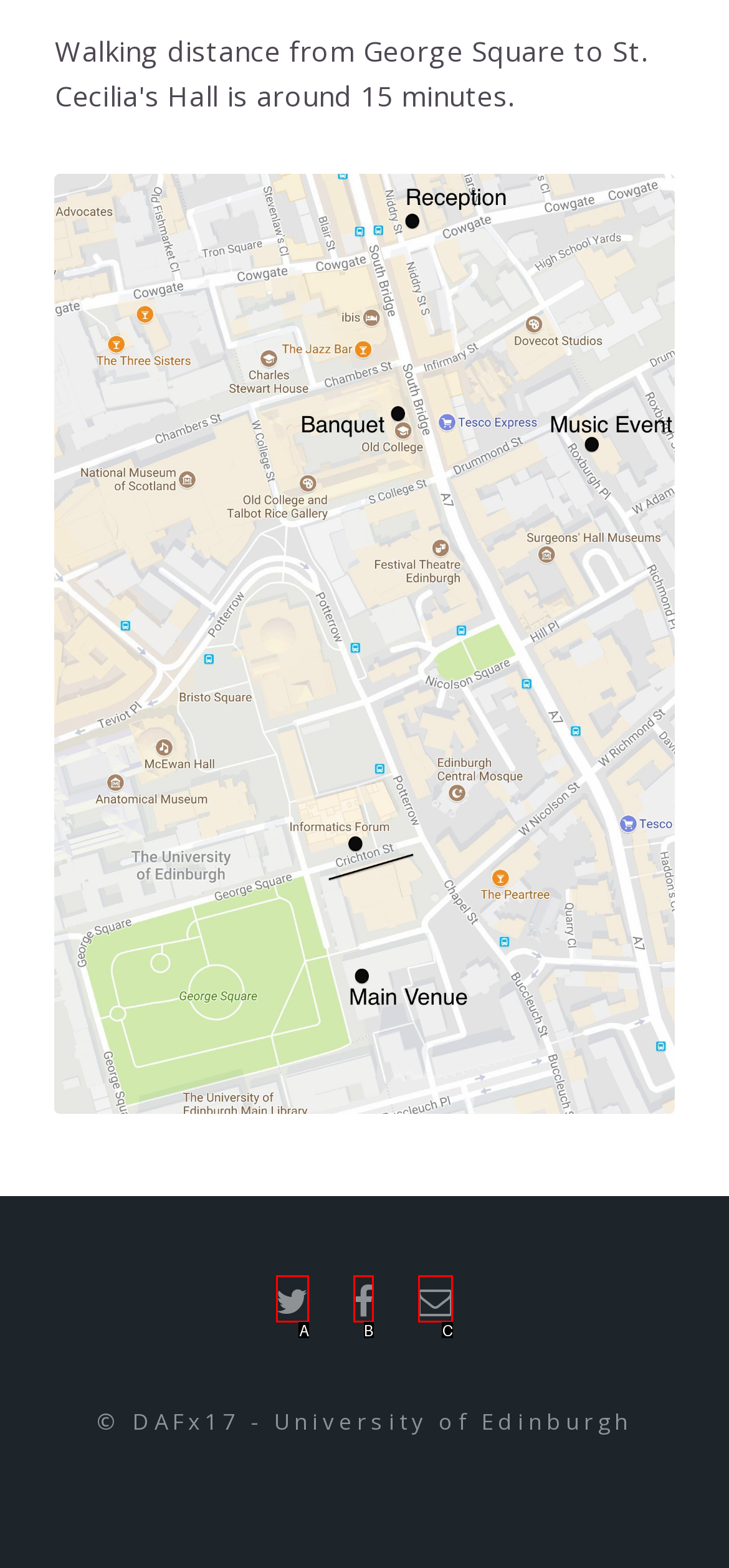Select the option that aligns with the description: Email
Respond with the letter of the correct choice from the given options.

C